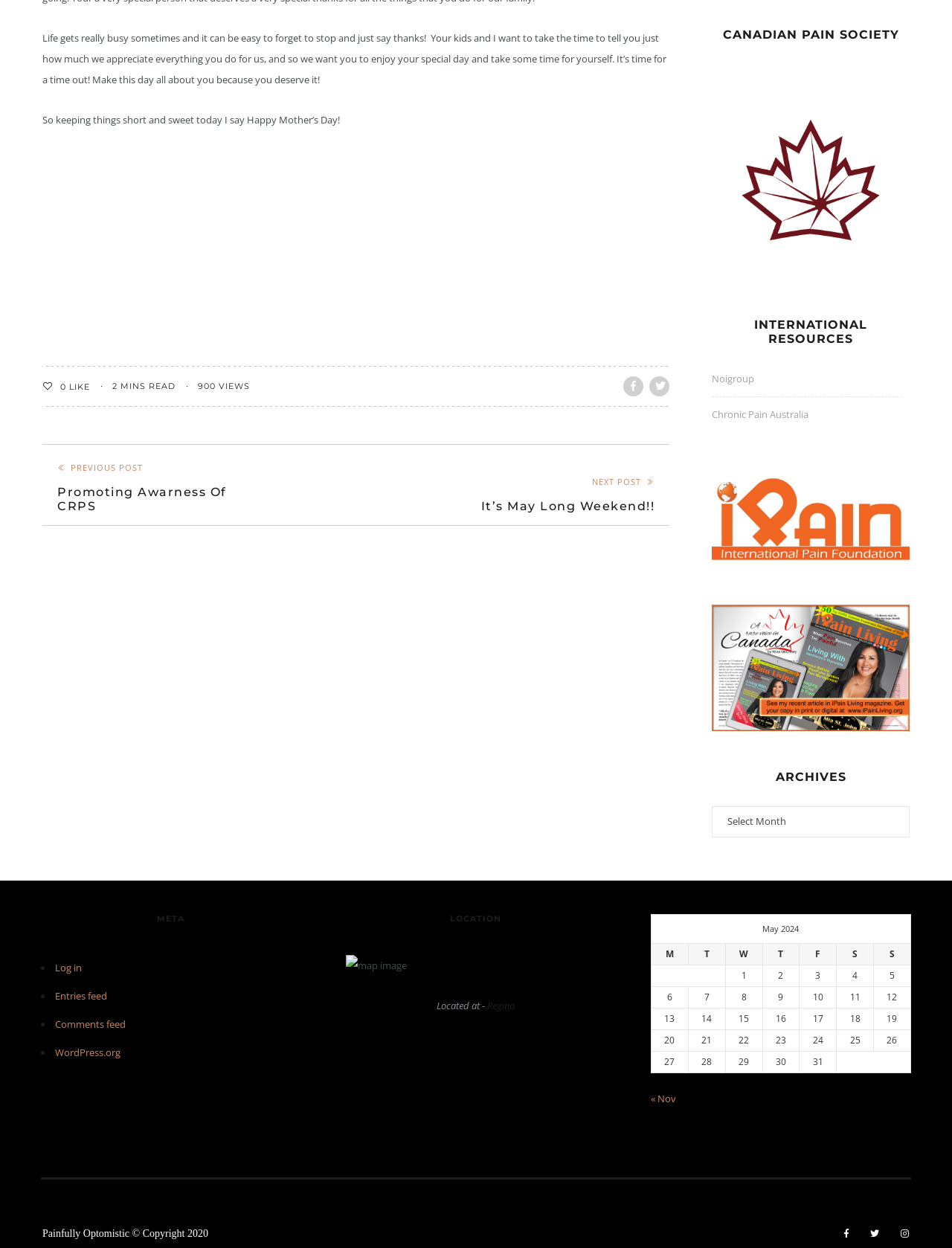Determine the bounding box coordinates (top-left x, top-left y, bottom-right x, bottom-right y) of the UI element described in the following text: Local Chapters

None